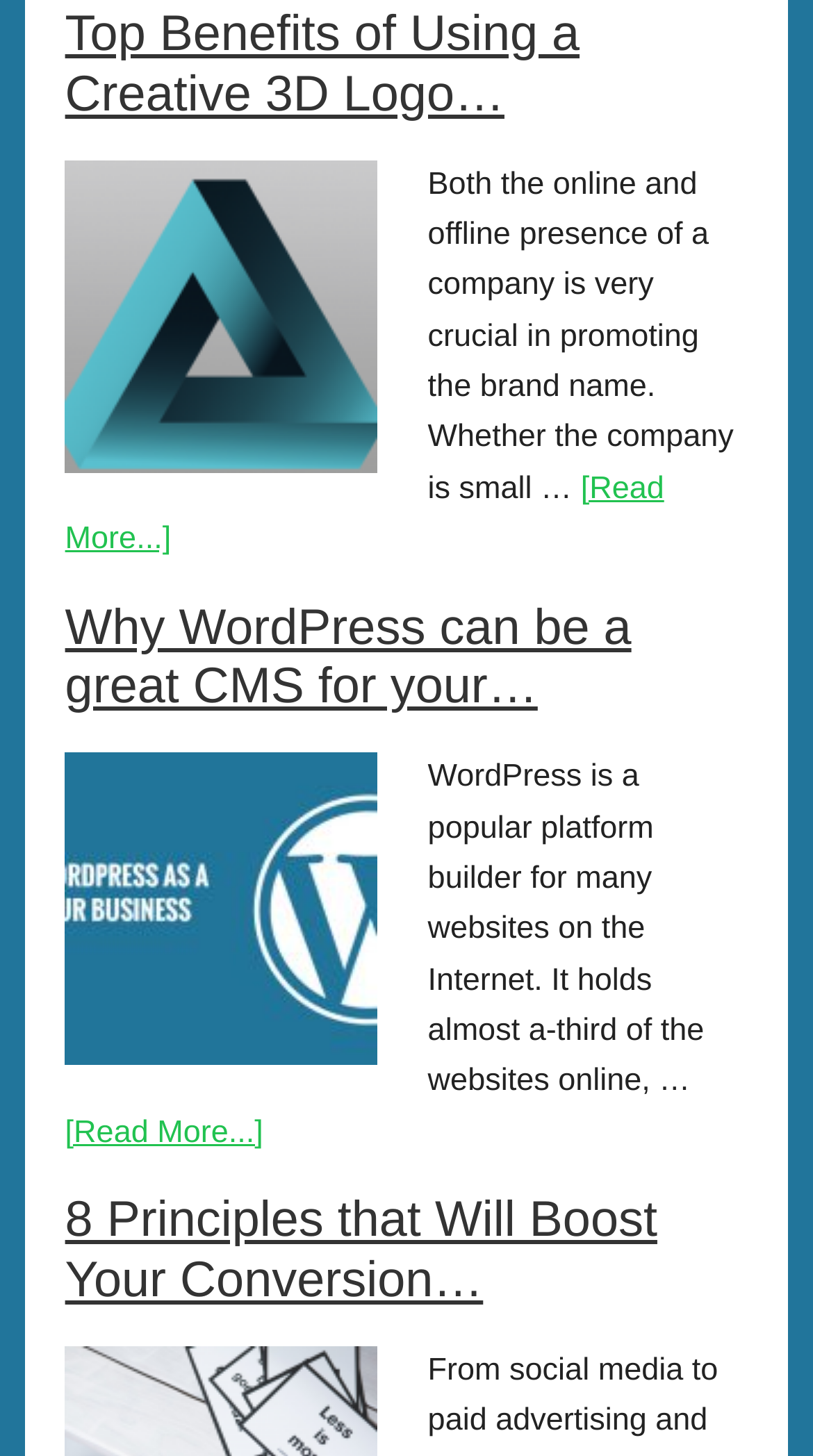Analyze the image and provide a detailed answer to the question: How many articles are on this webpage?

There are three articles on this webpage, which can be identified by the three headings: 'Top Benefits of Using a Creative 3D Logo…', 'Why WordPress can be a great CMS for your…', and '8 Principles that Will Boost Your Conversion…'.